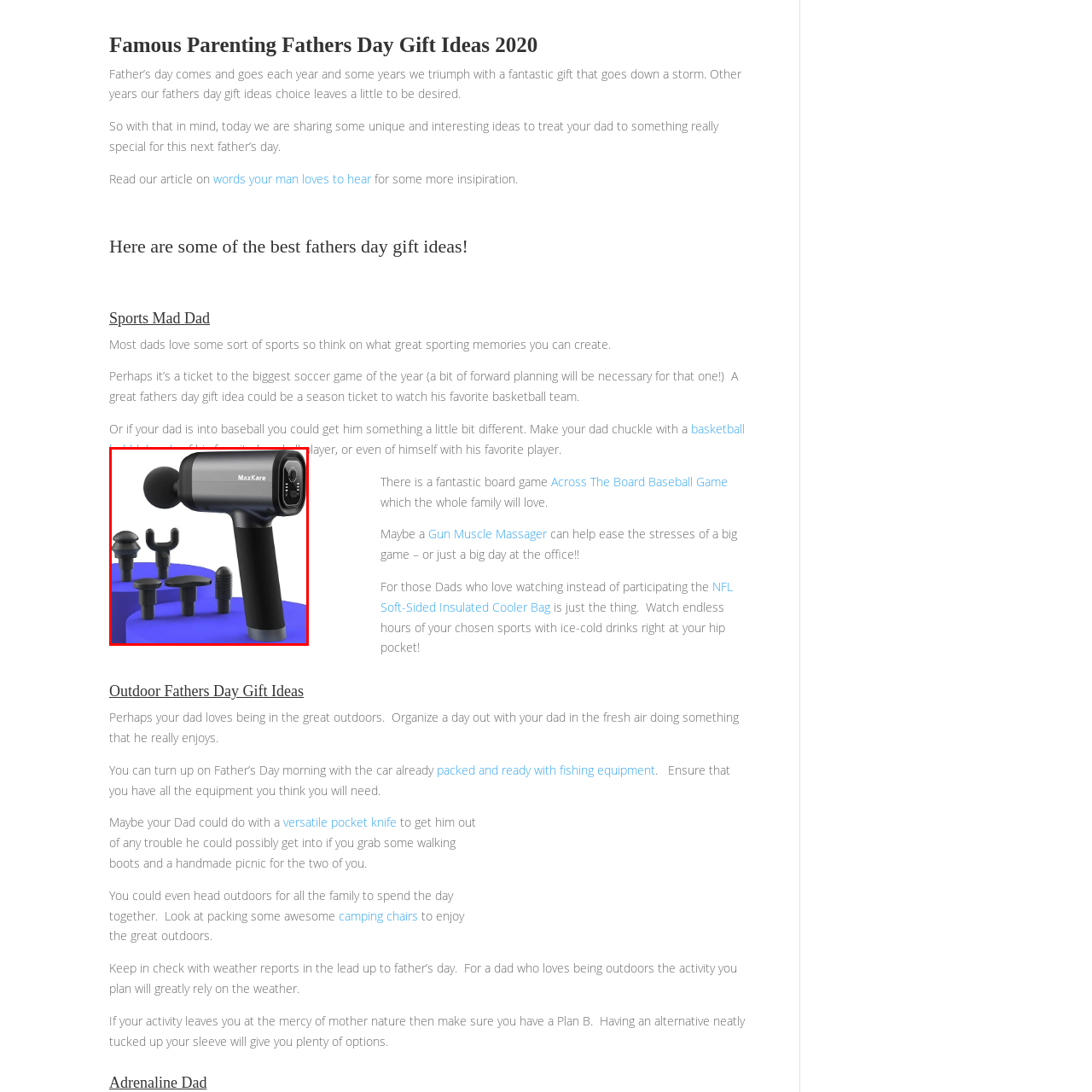Please review the image enclosed by the red bounding box and give a detailed answer to the following question, utilizing the information from the visual: What occasion is this gift idea suitable for?

The caption suggests that this gift idea is particularly suitable for Father's Day, appealing to dads who appreciate fitness and wellness solutions.